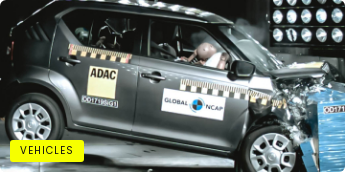What organizations are involved in the safety evaluation?
Please respond to the question with a detailed and well-explained answer.

The image shows the logos of ADAC and GLOBAL NCAP on the vehicle, indicating that these organizations are involved in the safety evaluation and testing of the vehicle. These organizations are likely responsible for conducting the crash test and assessing the vehicle's safety features.